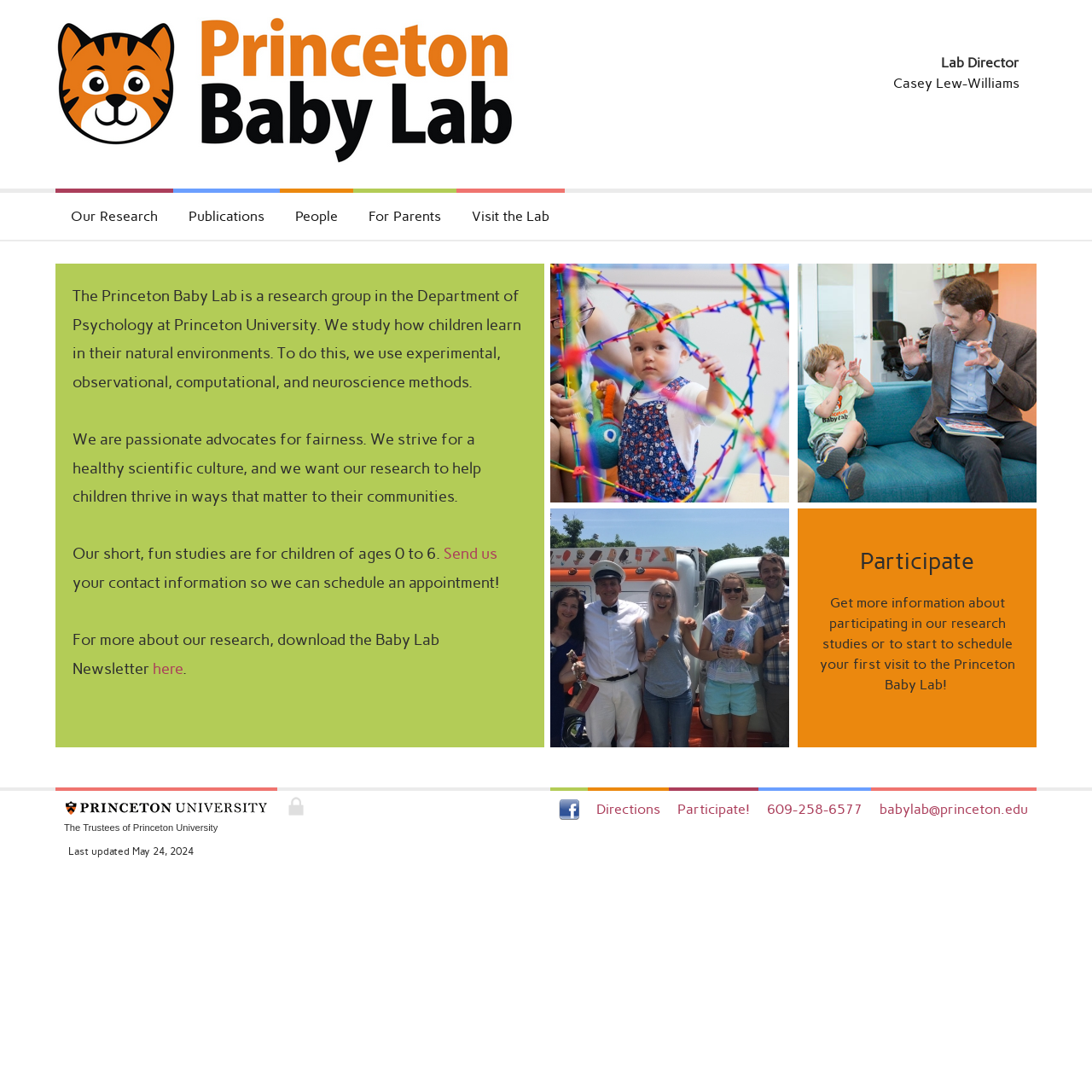What is the age range of children participating in the studies?
Look at the image and provide a short answer using one word or a phrase.

0 to 6